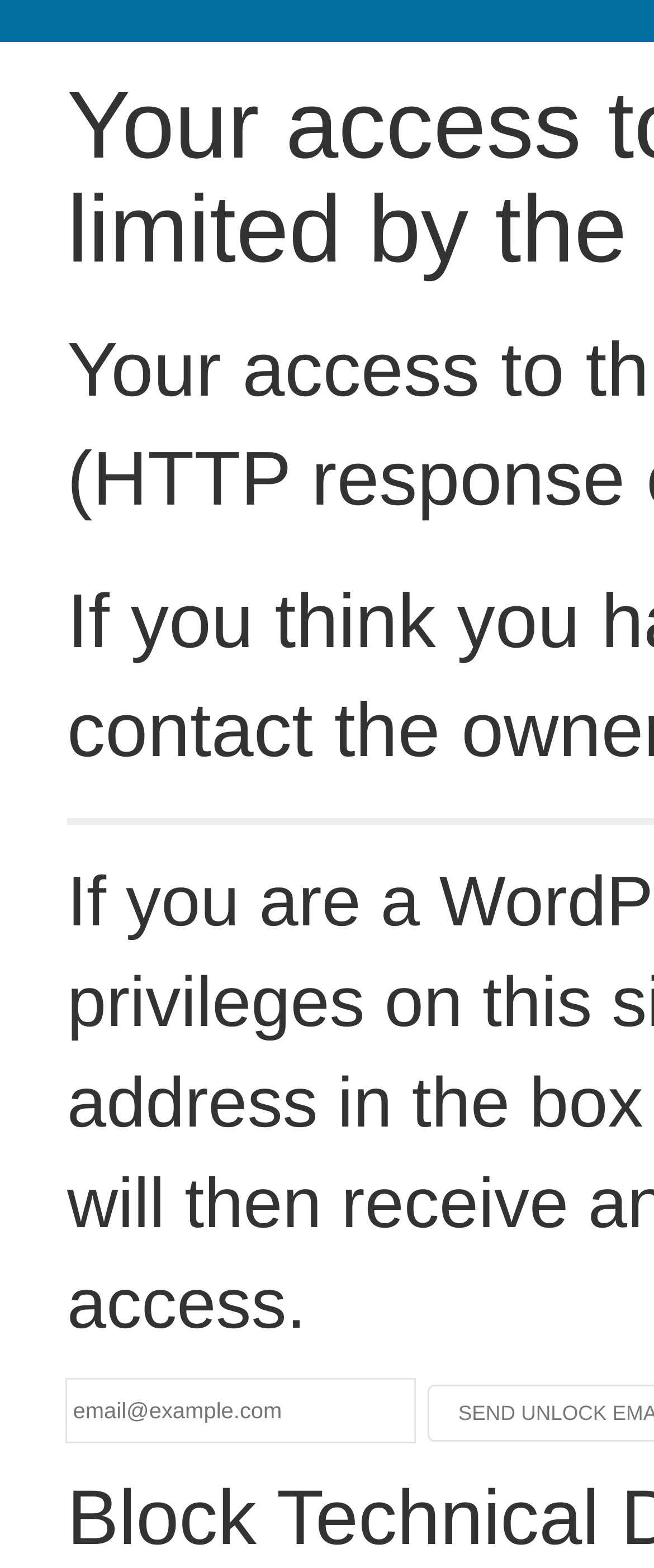Identify and extract the main heading from the webpage.

Your access to this site has been limited by the site owner